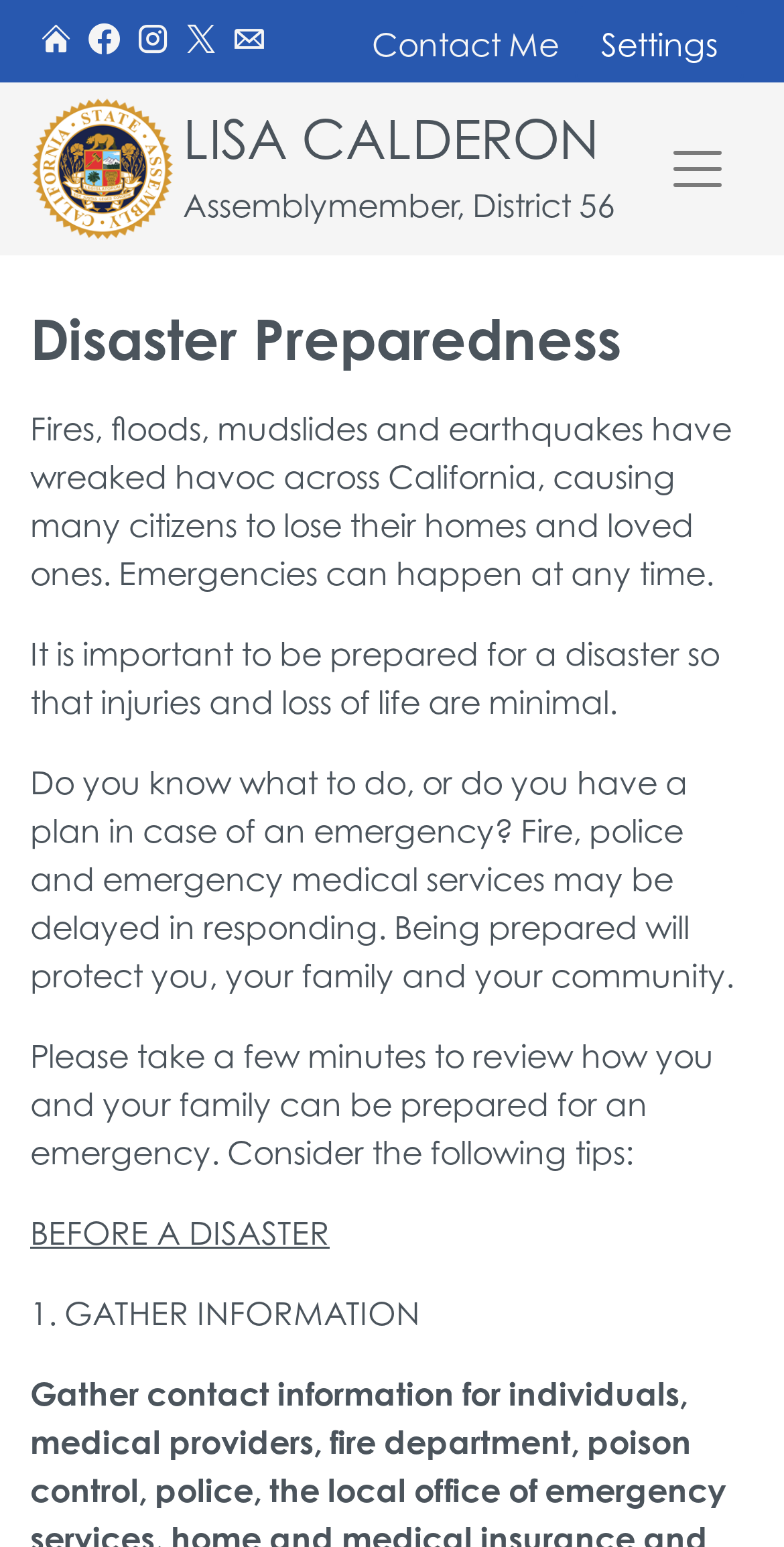What is the purpose of the webpage?
Please use the visual content to give a single word or phrase answer.

Disaster preparedness